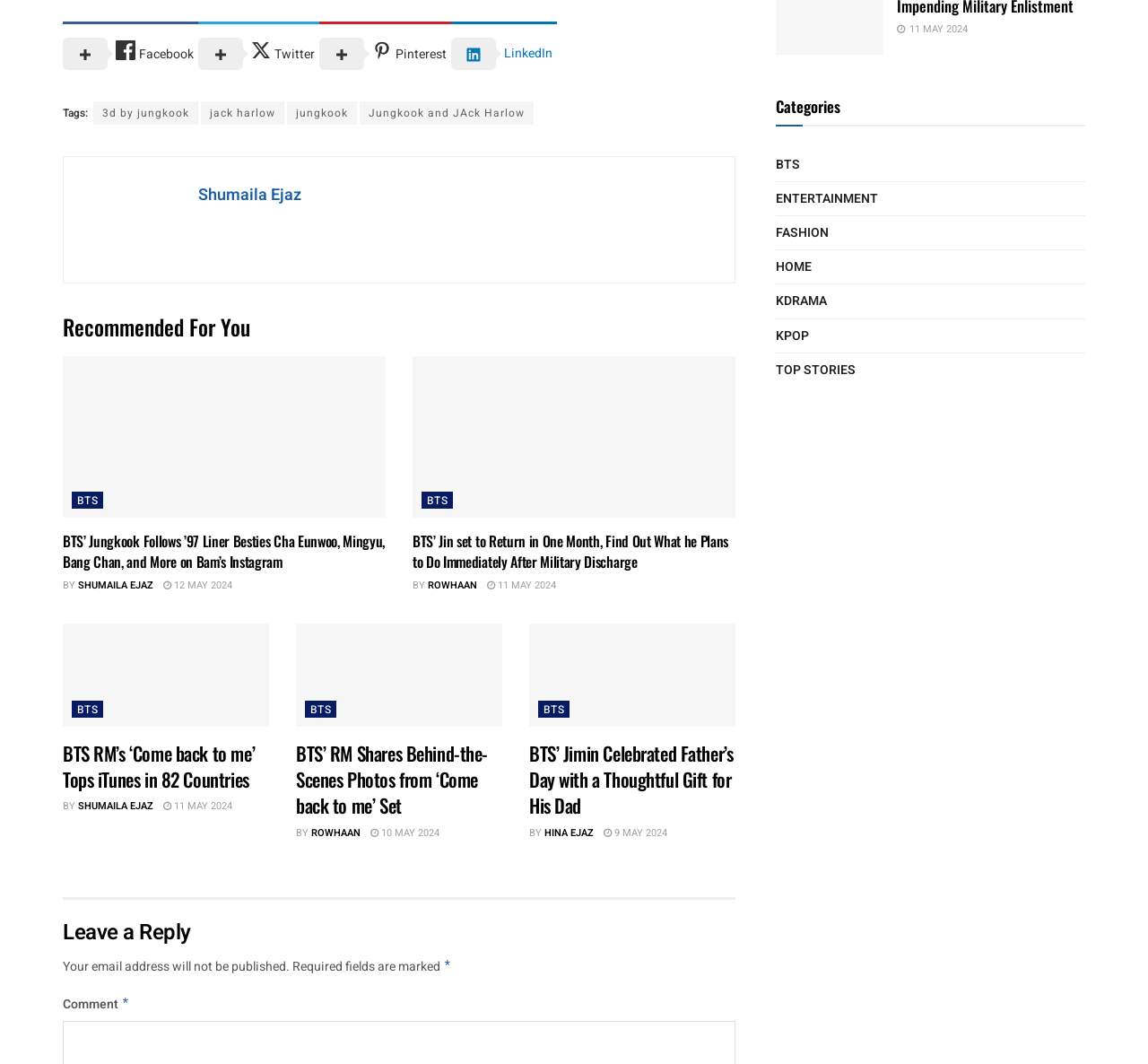Please reply with a single word or brief phrase to the question: 
Who is the author of the second article?

ROWHAAN